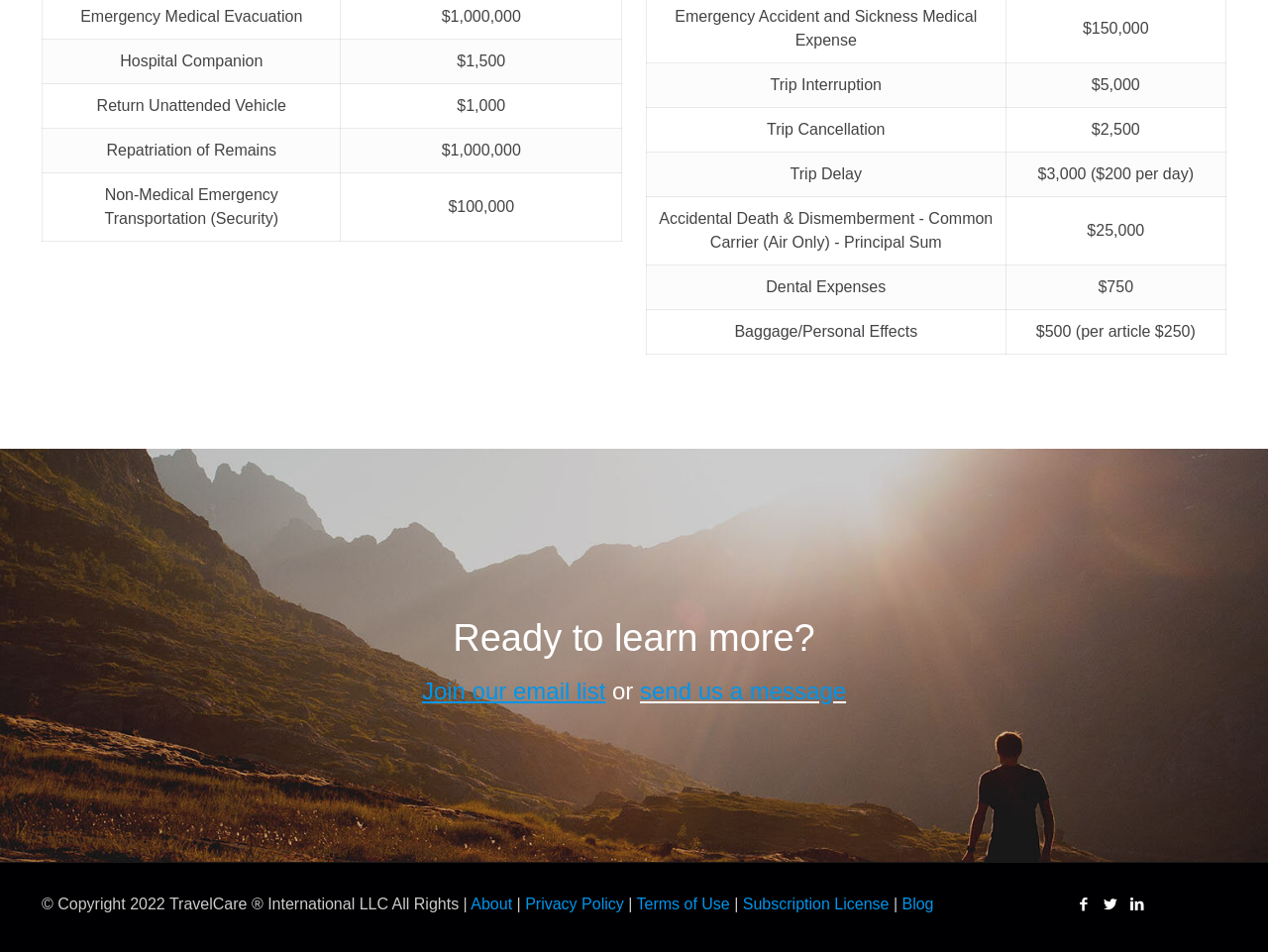Answer in one word or a short phrase: 
How can I contact TravelCare International LLC?

Join email list or send message